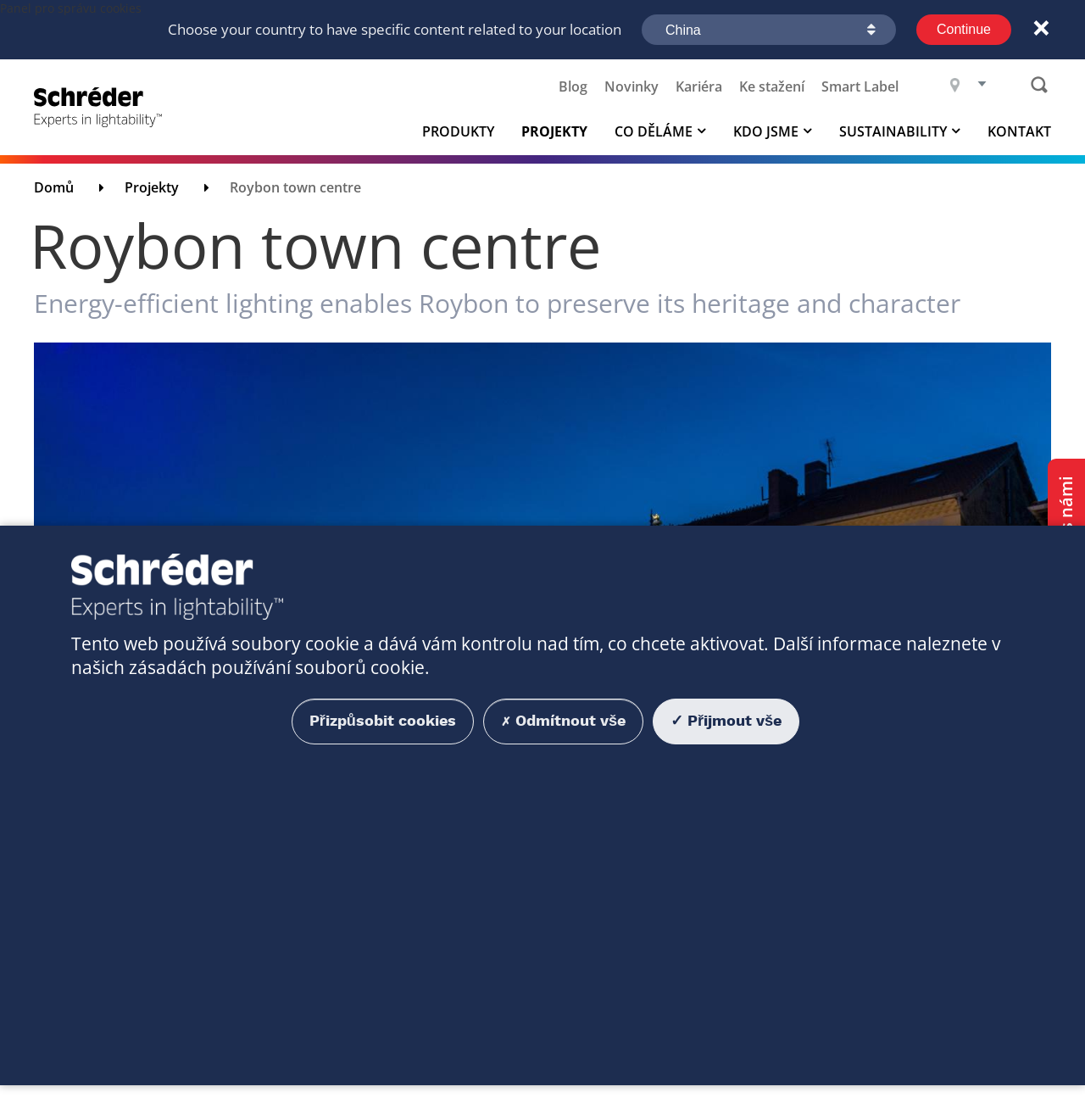Kindly determine the bounding box coordinates of the area that needs to be clicked to fulfill this instruction: "Go to main content".

[0.488, 0.0, 0.512, 0.009]